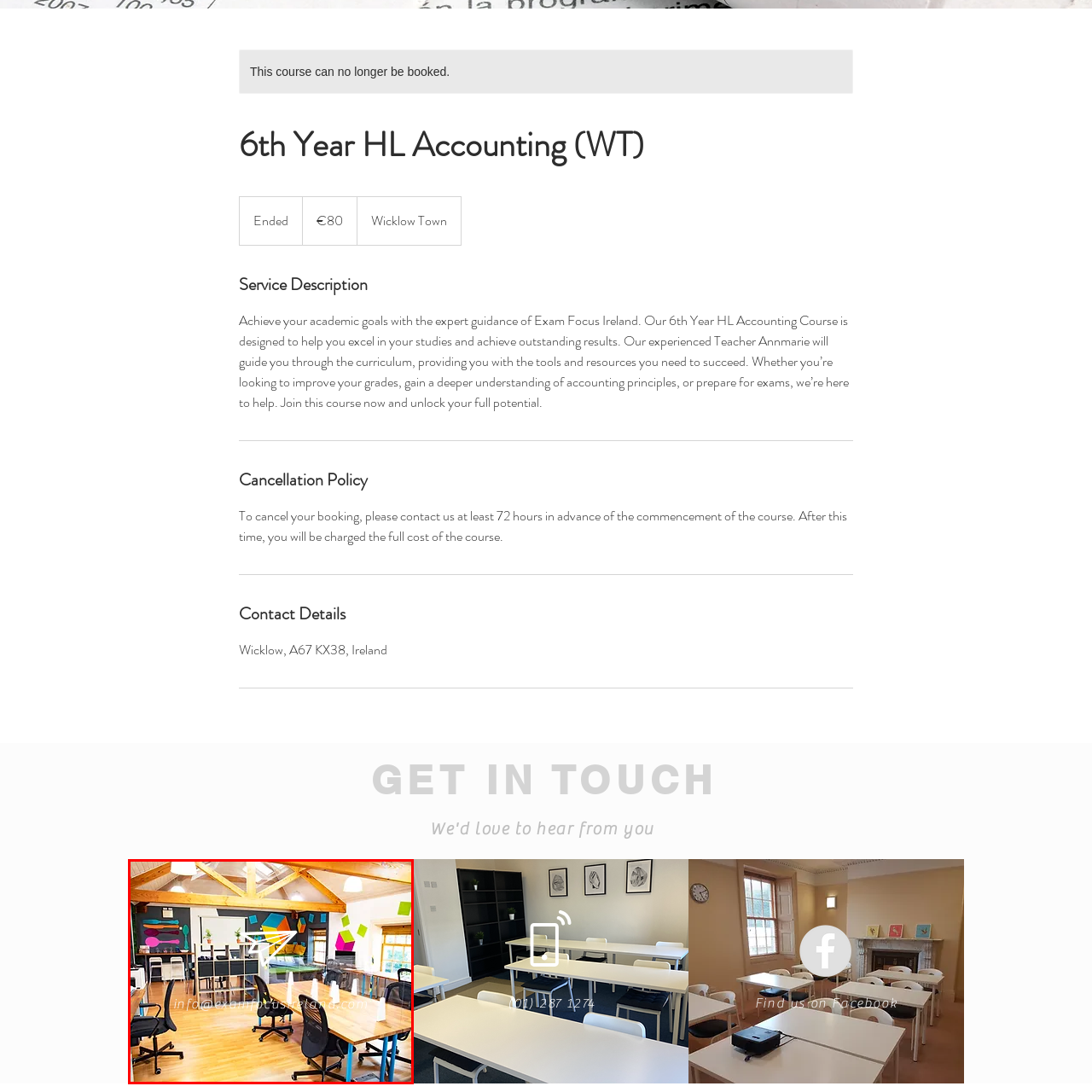Analyze the picture within the red frame, What colors are the geometric shapes on the wall? 
Provide a one-word or one-phrase response.

Green, blue, and pink